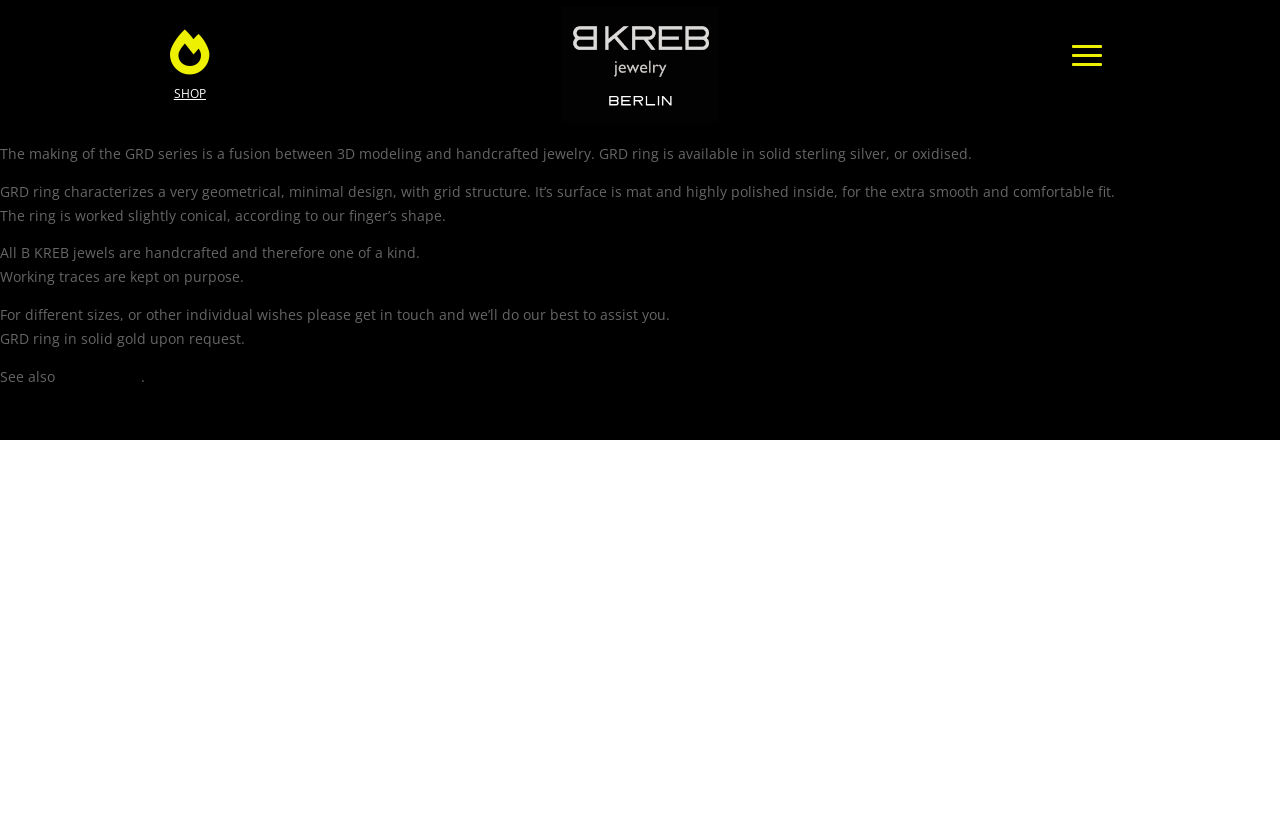Please study the image and answer the question comprehensively:
What is the design of the GRD ring?

The webpage describes the GRD ring as having a 'very geometrical, minimal design, with grid structure', indicating that the ring has a simple and geometric design with a grid pattern.